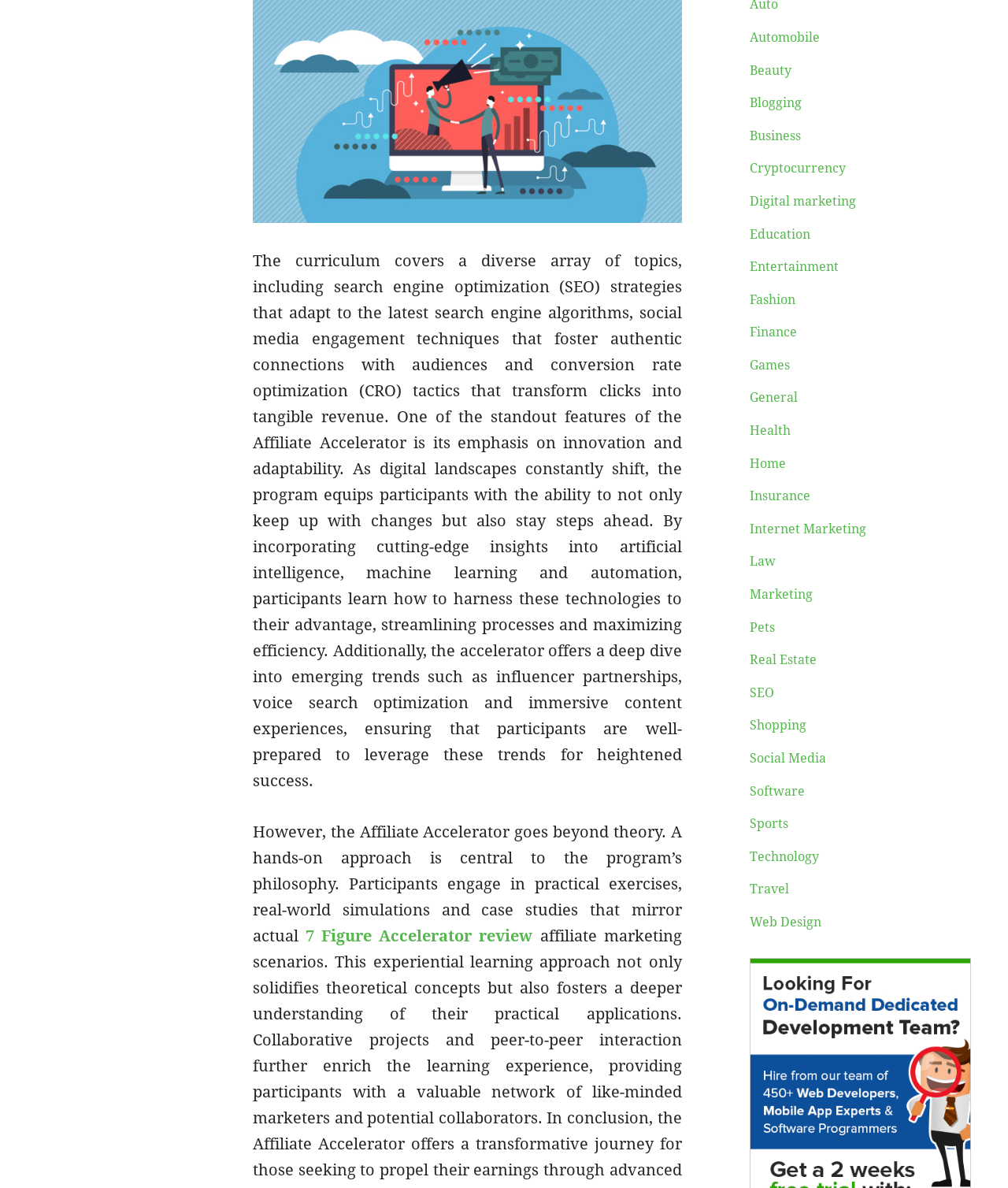Determine the bounding box coordinates in the format (top-left x, top-left y, bottom-right x, bottom-right y). Ensure all values are floating point numbers between 0 and 1. Identify the bounding box of the UI element described by: Real Estate

[0.743, 0.549, 0.81, 0.562]